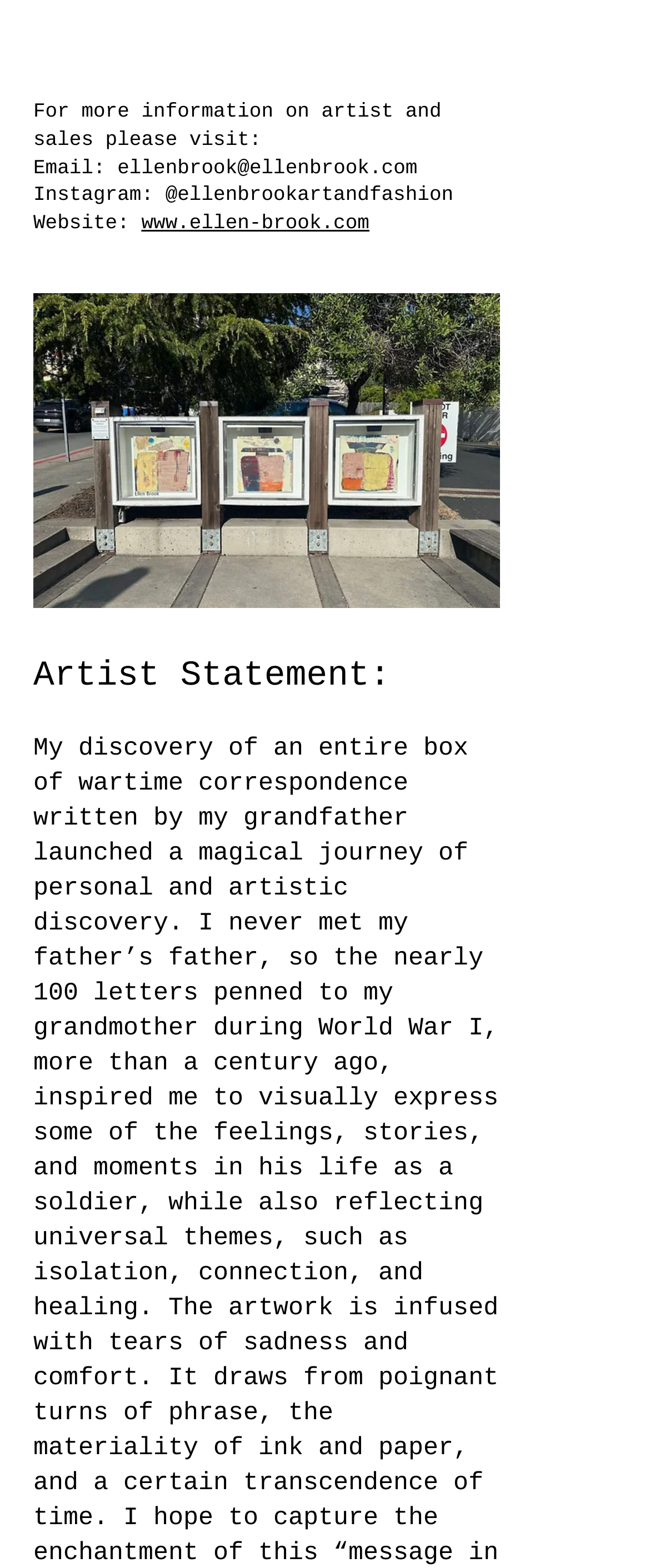Identify the bounding box for the UI element described as: "www.ellen-brook.com". The coordinates should be four float numbers between 0 and 1, i.e., [left, top, right, bottom].

[0.217, 0.135, 0.568, 0.15]